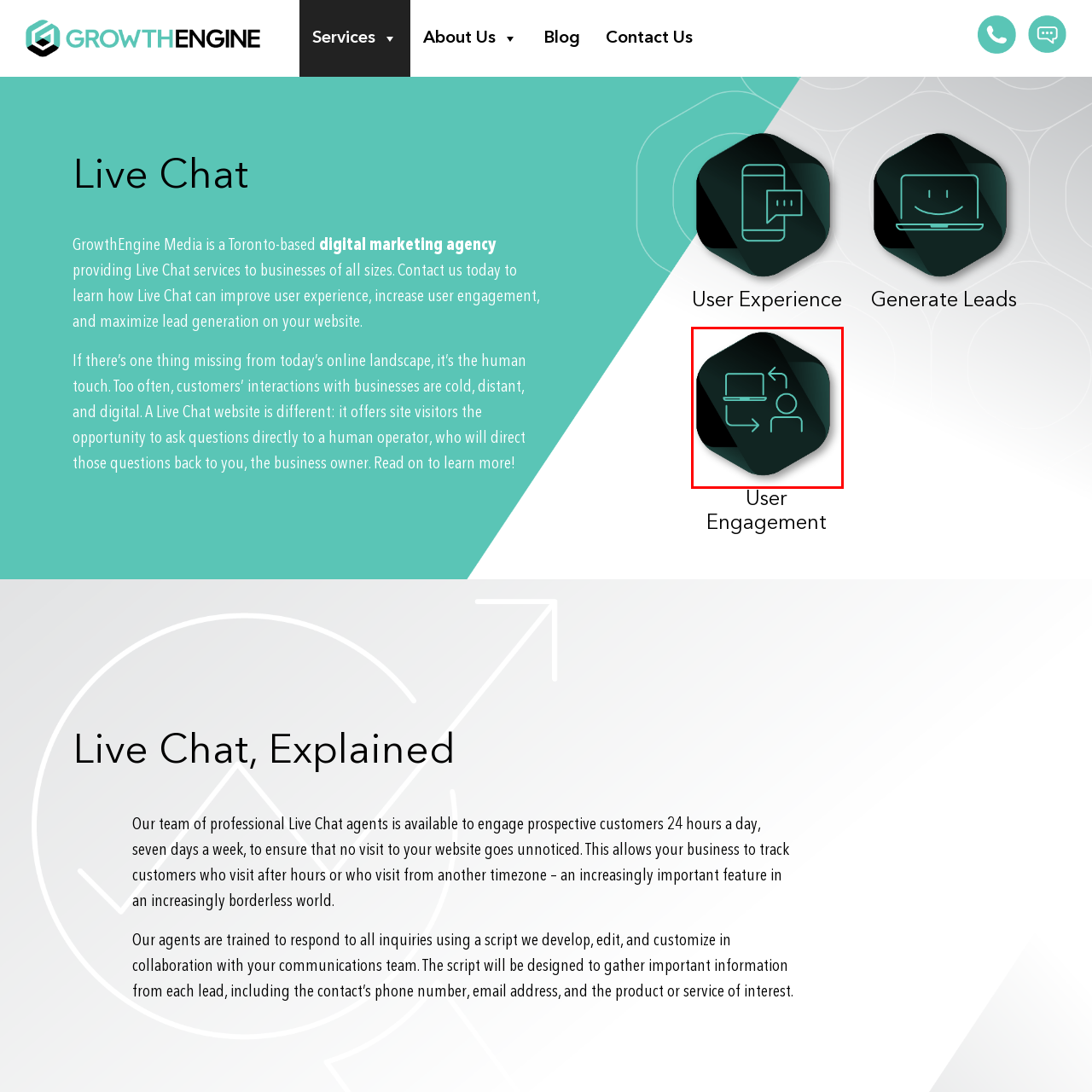Observe the image within the red outline and respond to the ensuing question with a detailed explanation based on the visual aspects of the image: 
What is the purpose of live chat?

The image illustrates how live chat facilitates real-time engagement, enhancing user experience, generating leads, and fostering user engagement on business websites. This emphasizes the importance of direct human interaction in digital marketing.